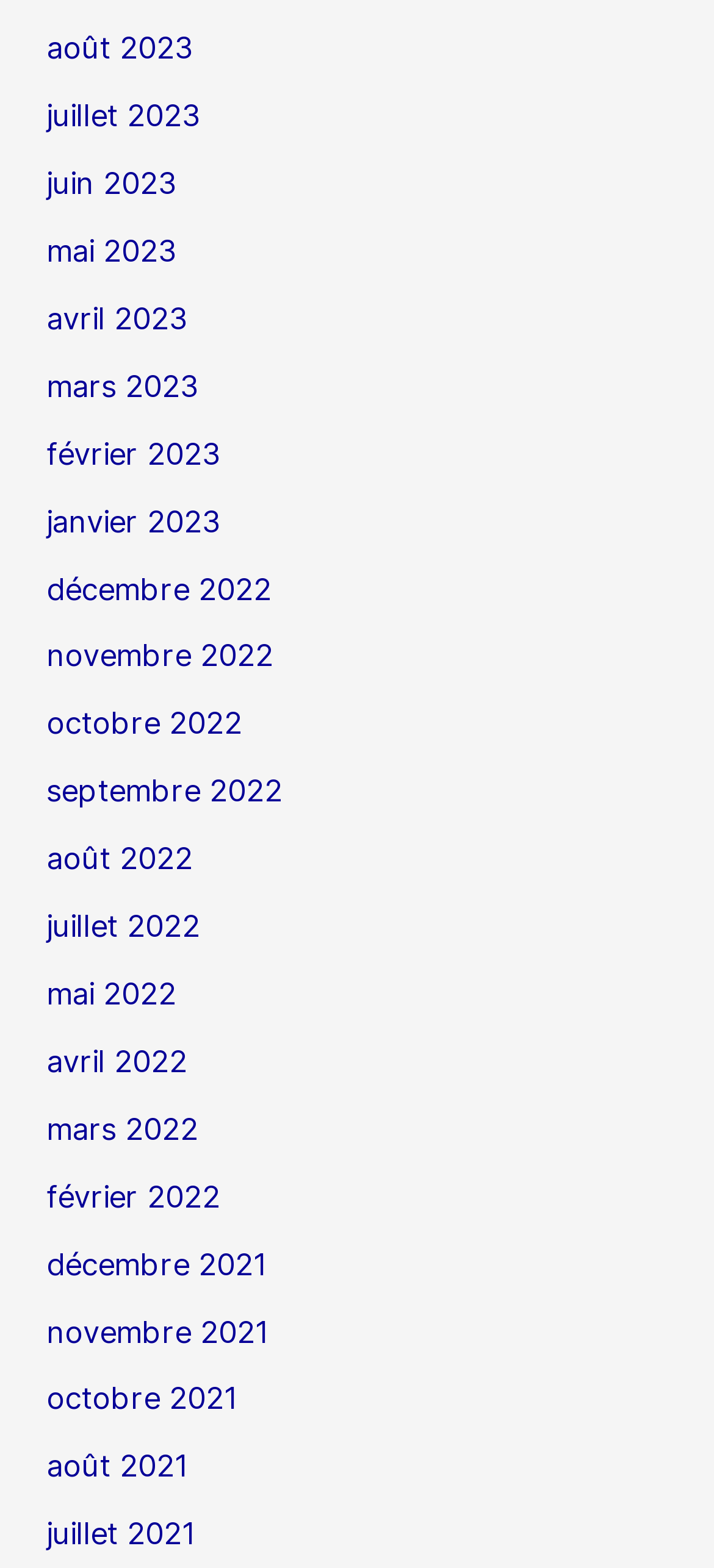Please give the bounding box coordinates of the area that should be clicked to fulfill the following instruction: "browse november 2022". The coordinates should be in the format of four float numbers from 0 to 1, i.e., [left, top, right, bottom].

[0.065, 0.407, 0.383, 0.43]